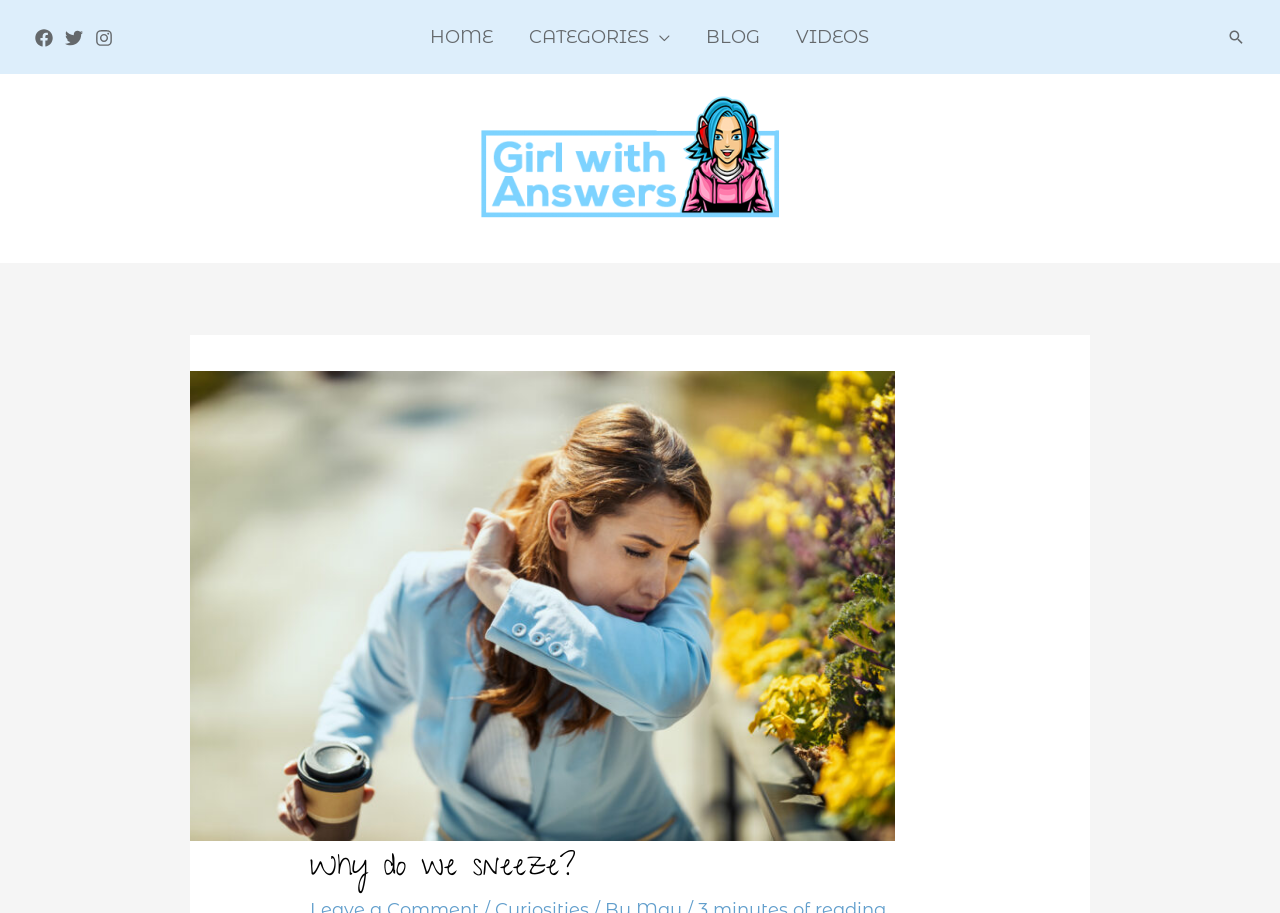Generate a thorough description of the webpage.

The webpage is about the topic of sneezing, with a focus on explaining why we sneeze. At the top left corner, there are three social media links, Facebook, Twitter, and Instagram, each accompanied by an image. 

Below these social media links, there is a navigation menu that spans across the top of the page, containing links to 'HOME', 'CATEGORIES', 'BLOG', and 'VIDEOS'. The 'CATEGORIES' link has a dropdown menu toggle.

On the top right corner, there is a search icon link. Below it, there is a link to 'GirlWithAnswers', accompanied by an image with the same name. This image is positioned above a larger image titled 'Be Careful With Sneezing', which takes up most of the page's content area.

Above the 'Be Careful With Sneezing' image, there is a heading that reads 'Why do we sneeze?', which is the main title of the page.